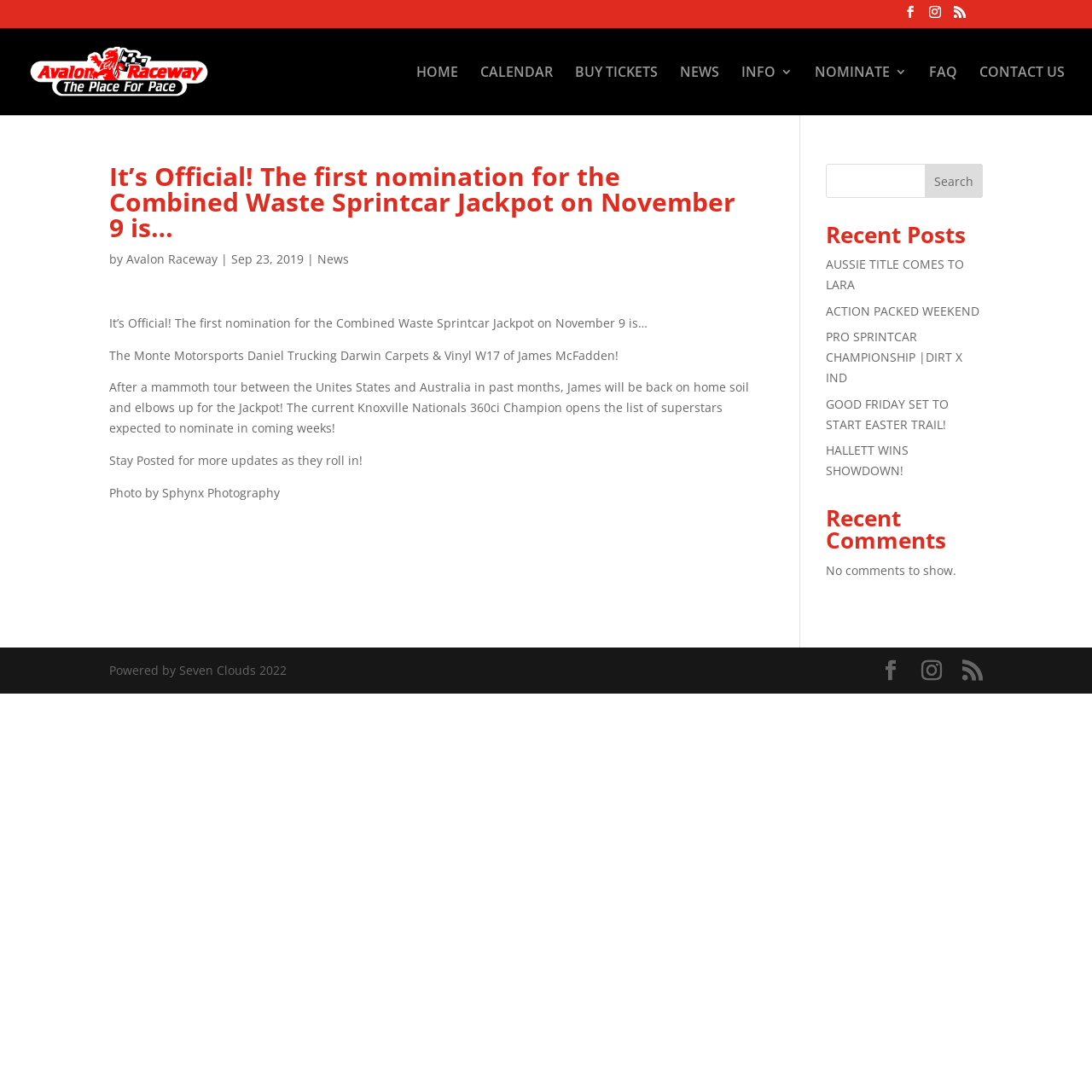Using the provided description: "Avalon Raceway", find the bounding box coordinates of the corresponding UI element. The output should be four float numbers between 0 and 1, in the format [left, top, right, bottom].

[0.116, 0.23, 0.199, 0.245]